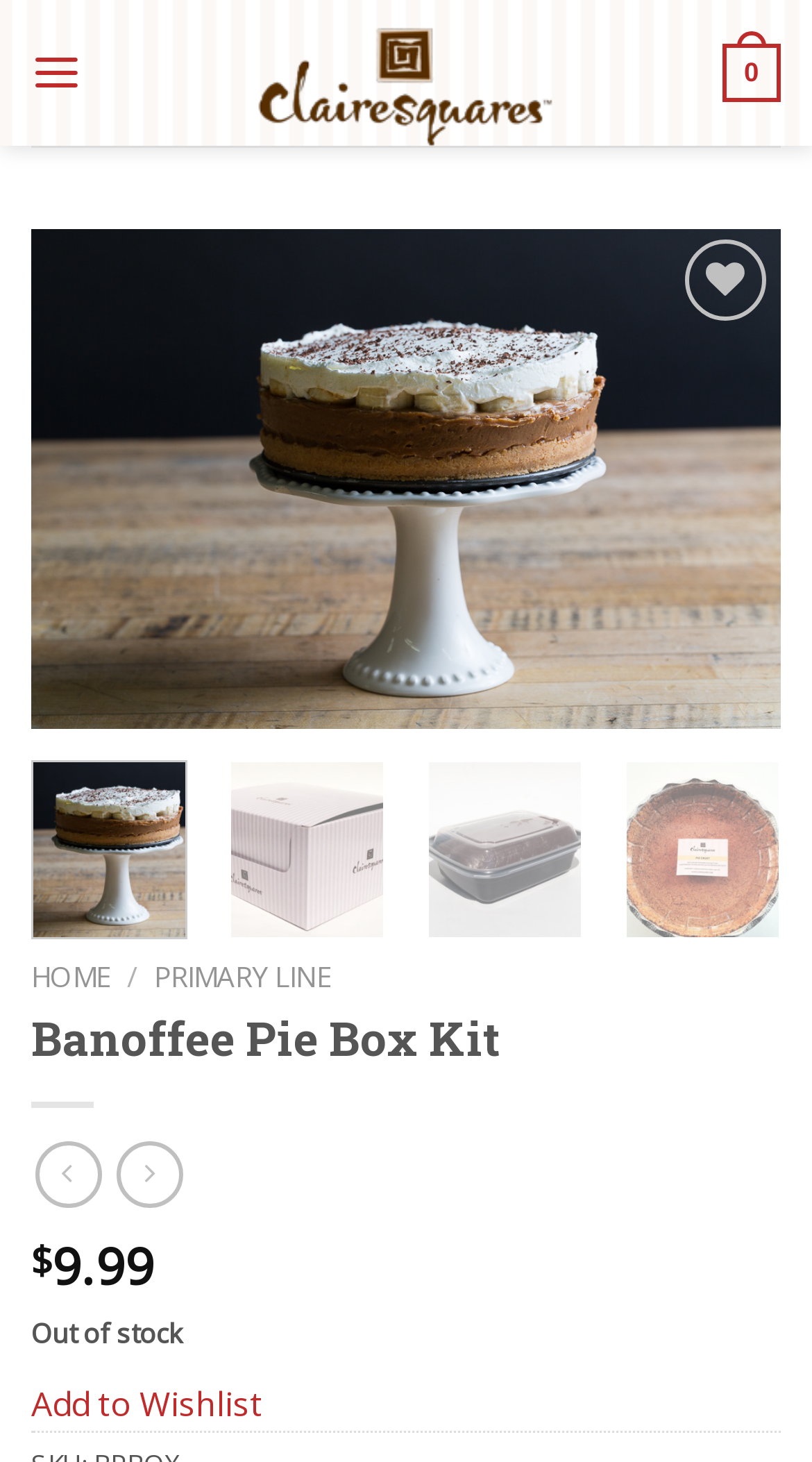Describe all significant elements and features of the webpage.

This webpage is about a product called Banoffee Pie Box Kit from Clairesquares, an artisan handcrafted Irish sweet treats brand. At the top left, there is a link to the brand's homepage, accompanied by a small image of the brand's logo. 

To the right of the brand's logo, there is a menu link that can be expanded. Below the menu link, there is a wishlist button and an "Add to Wishlist" link. 

On the left side of the page, there is a navigation section with links to "HOME" and "PRIMARY LINE", separated by a slash. 

The main content of the page is focused on the Banoffee Pie Box Kit product. The product name is displayed in a large heading at the top. Below the product name, there are two small icons, likely representing social media or sharing options. 

The product's price is displayed as $9.99, preceded by a dollar sign. Unfortunately, the product is currently out of stock, as indicated by a notice below the price. 

At the bottom of the page, there is another "Add to Wishlist" link. On the right side of the page, there are previous and next buttons, each accompanied by an arrow icon, likely for navigating through products.